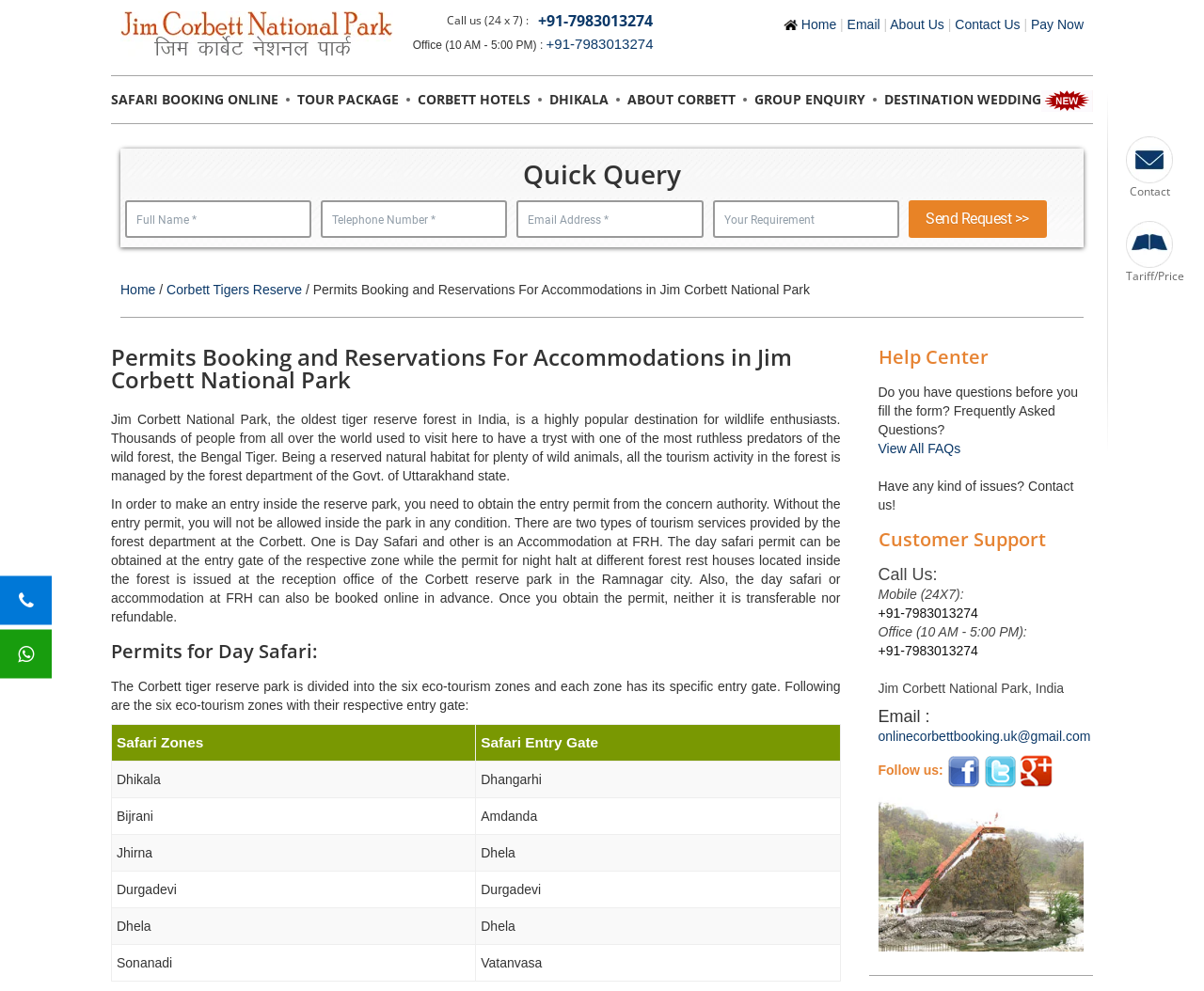Determine the bounding box coordinates for the clickable element required to fulfill the instruction: "View all FAQs". Provide the coordinates as four float numbers between 0 and 1, i.e., [left, top, right, bottom].

[0.729, 0.445, 0.798, 0.461]